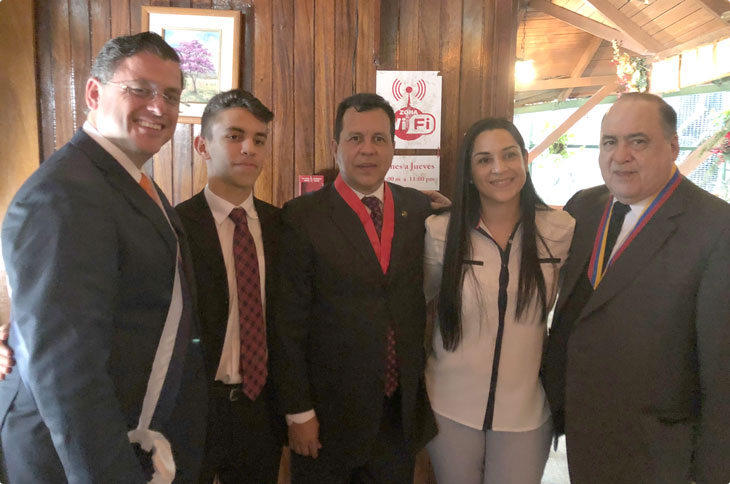Give an in-depth description of what is happening in the image.

The image captures a moment featuring Dr. Miguel Villarroel Sierraalta, the Vice President of the International Federation of International Red Cross and Red Crescent Societies (IFRC). He is seen receiving the esteemed Martin Luther King Order, a recognition highlighting excellence in human rights advocacy. In attendance are family members and colleagues, celebrating this significant achievement alongside him at a formal event held in Caracas, Venezuela, on December 7, 2017. The warm atmosphere is accentuated by the wooden décor of the venue, providing a fitting backdrop for this moment of celebration and honor.